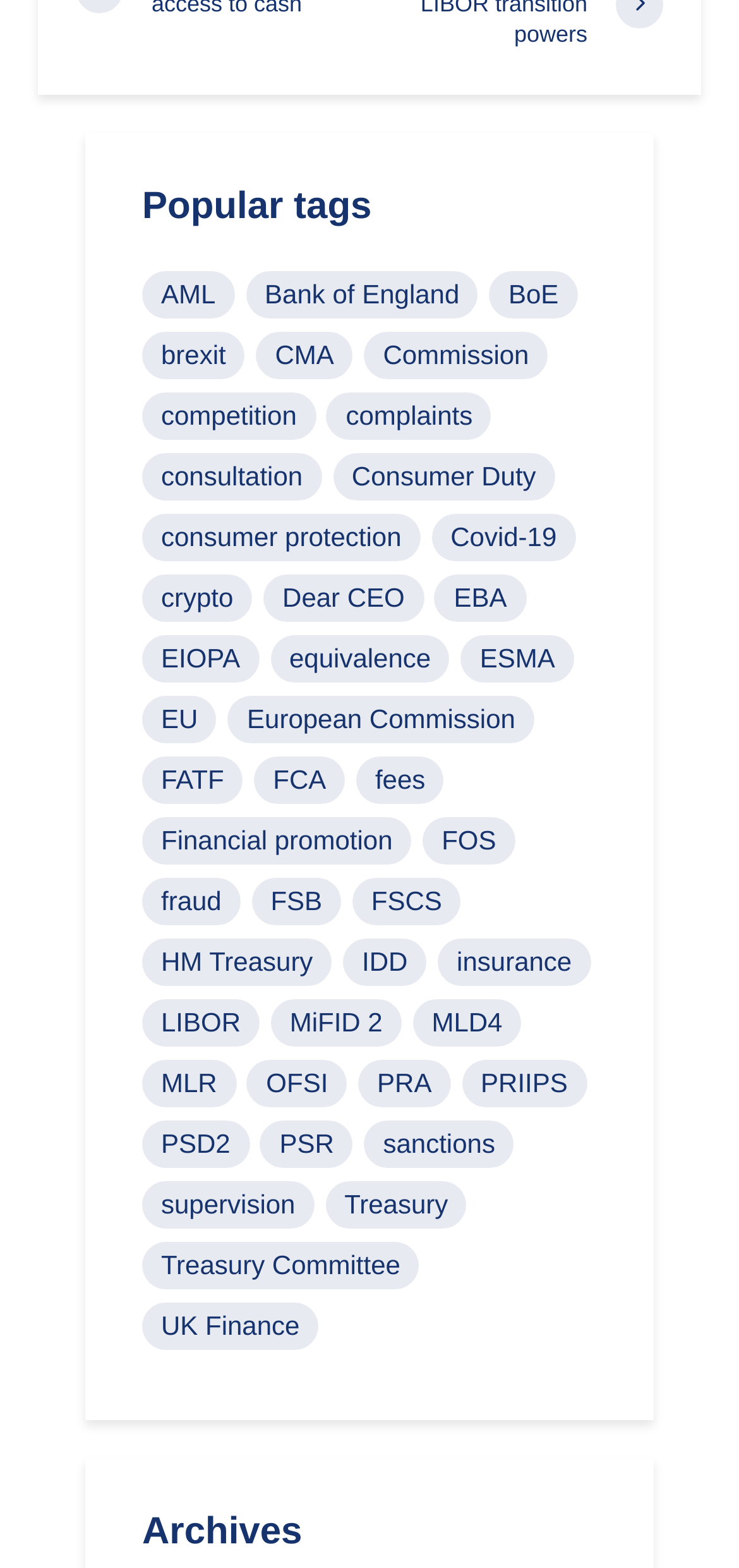Find the bounding box coordinates of the clickable region needed to perform the following instruction: "Click on the 'AML' tag". The coordinates should be provided as four float numbers between 0 and 1, i.e., [left, top, right, bottom].

[0.192, 0.173, 0.317, 0.204]